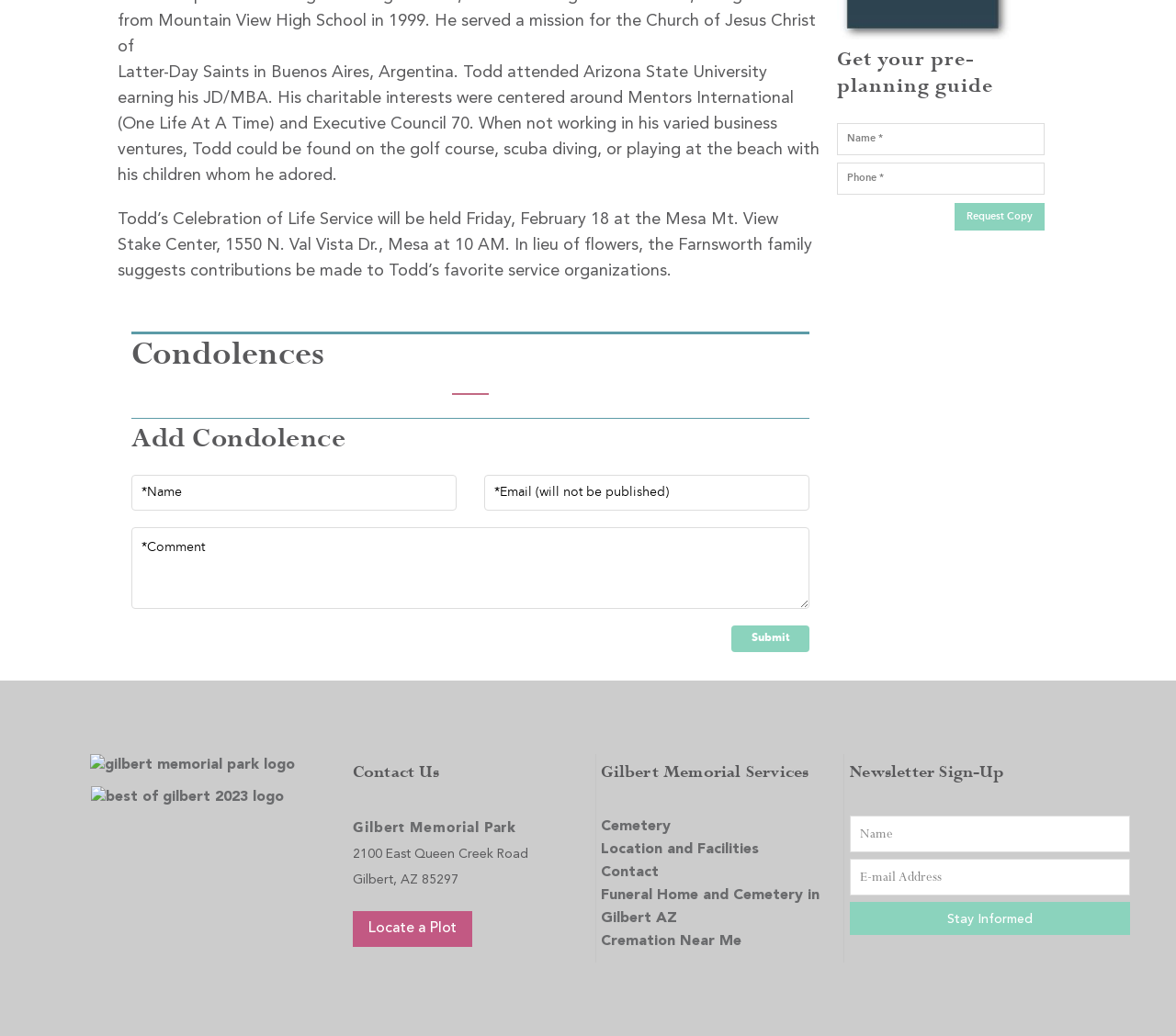Determine the bounding box coordinates of the area to click in order to meet this instruction: "Add condolence".

[0.112, 0.411, 0.688, 0.436]